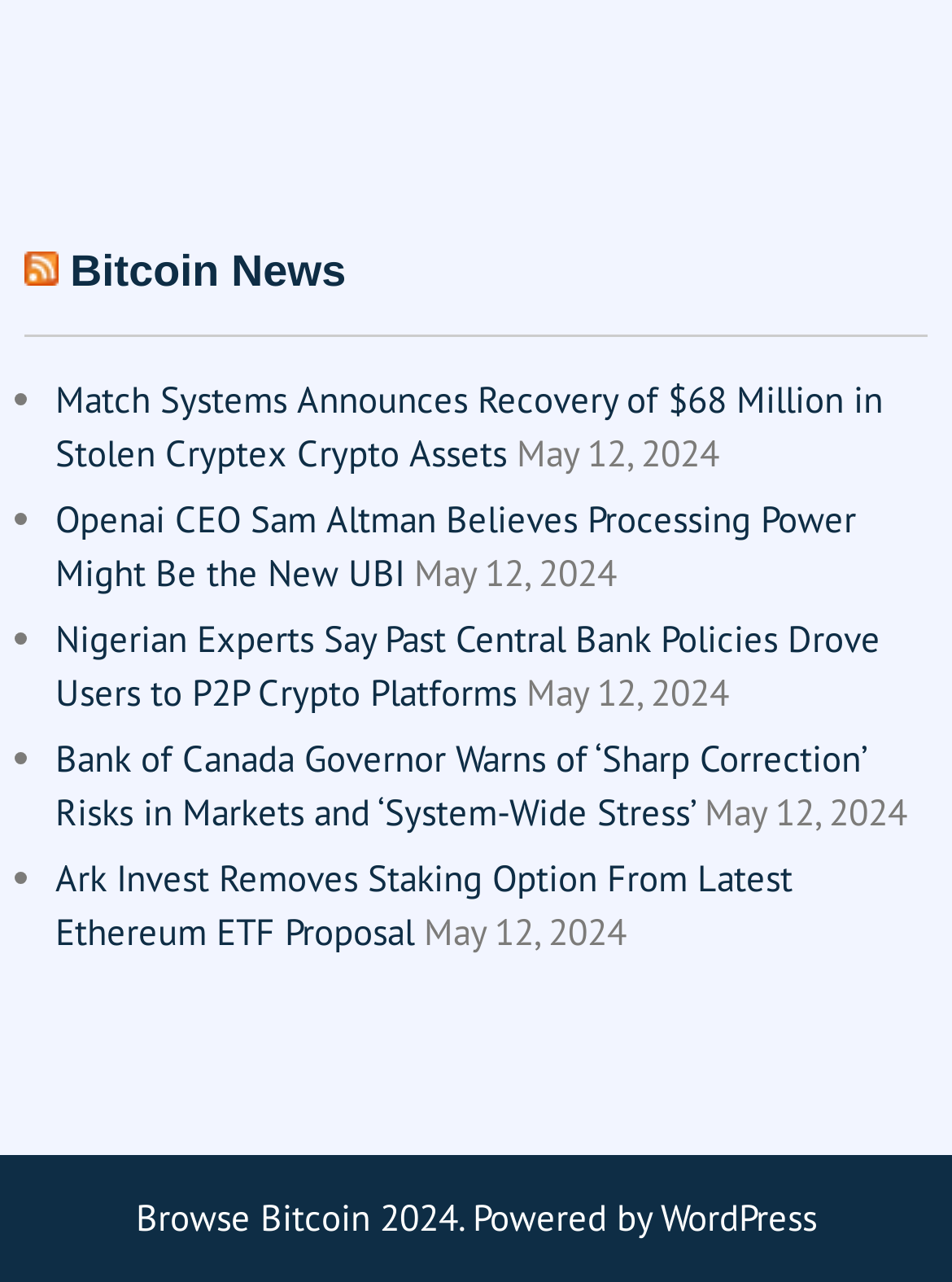Determine the bounding box coordinates of the clickable region to execute the instruction: "Read Bitcoin News". The coordinates should be four float numbers between 0 and 1, denoted as [left, top, right, bottom].

[0.074, 0.192, 0.364, 0.23]